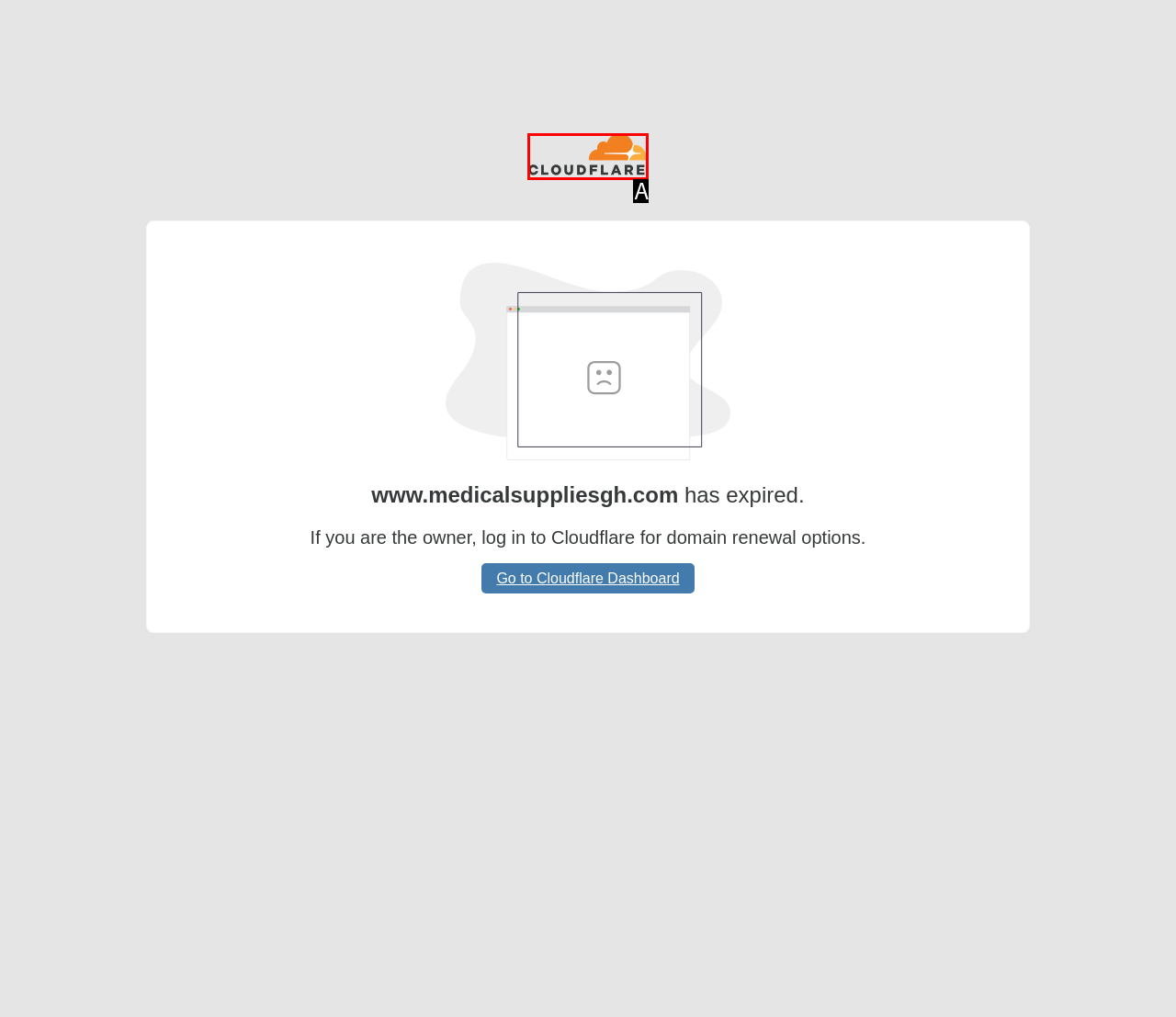Identify the option that corresponds to the description: alt="Cloudflare Homepage" 
Provide the letter of the matching option from the available choices directly.

A